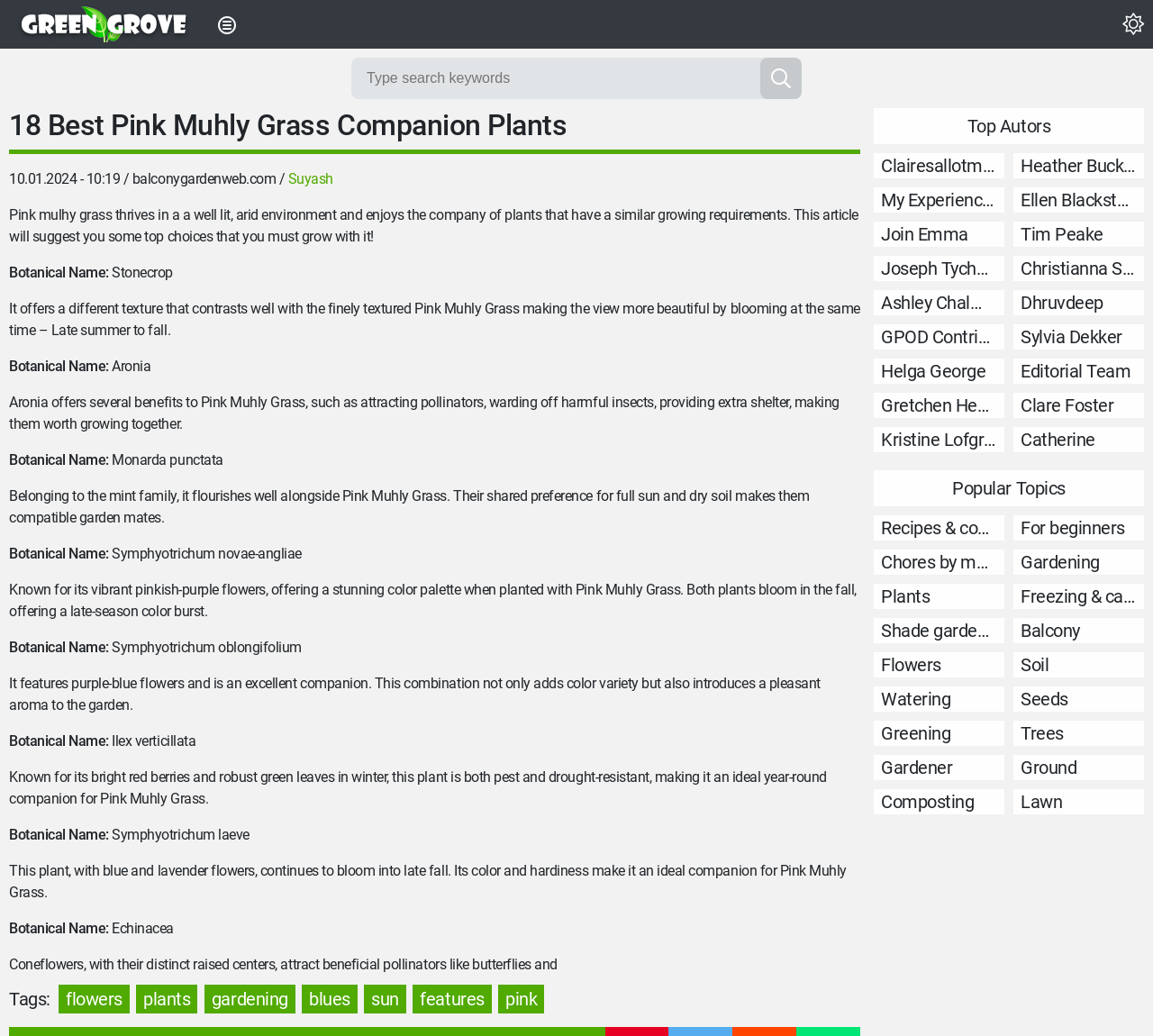What is the headline of the webpage?

18 Best Pink Muhly Grass Companion Plants